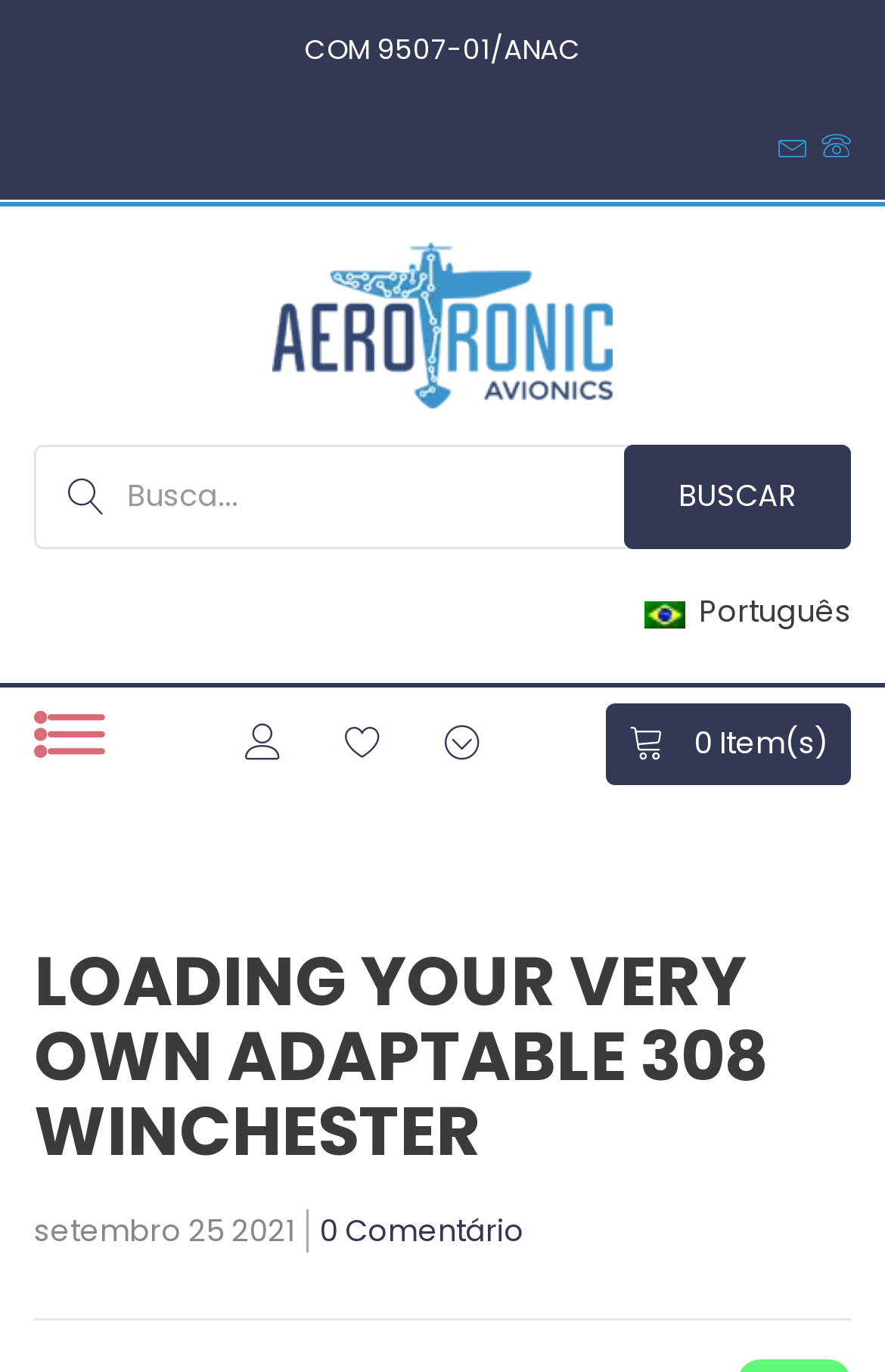Please pinpoint the bounding box coordinates for the region I should click to adhere to this instruction: "view FAQs".

None